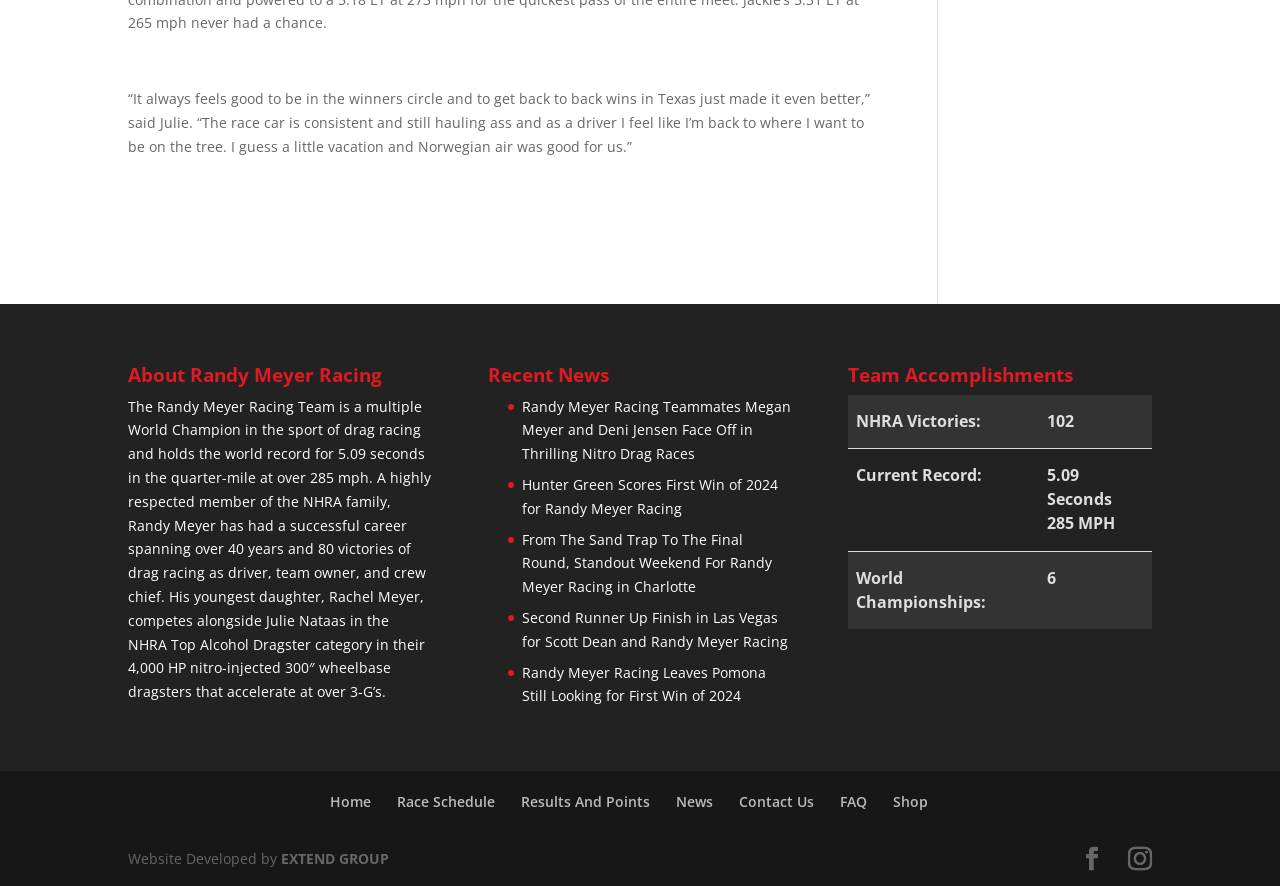Determine the bounding box coordinates for the UI element matching this description: "Nuummite Palm Stone".

None